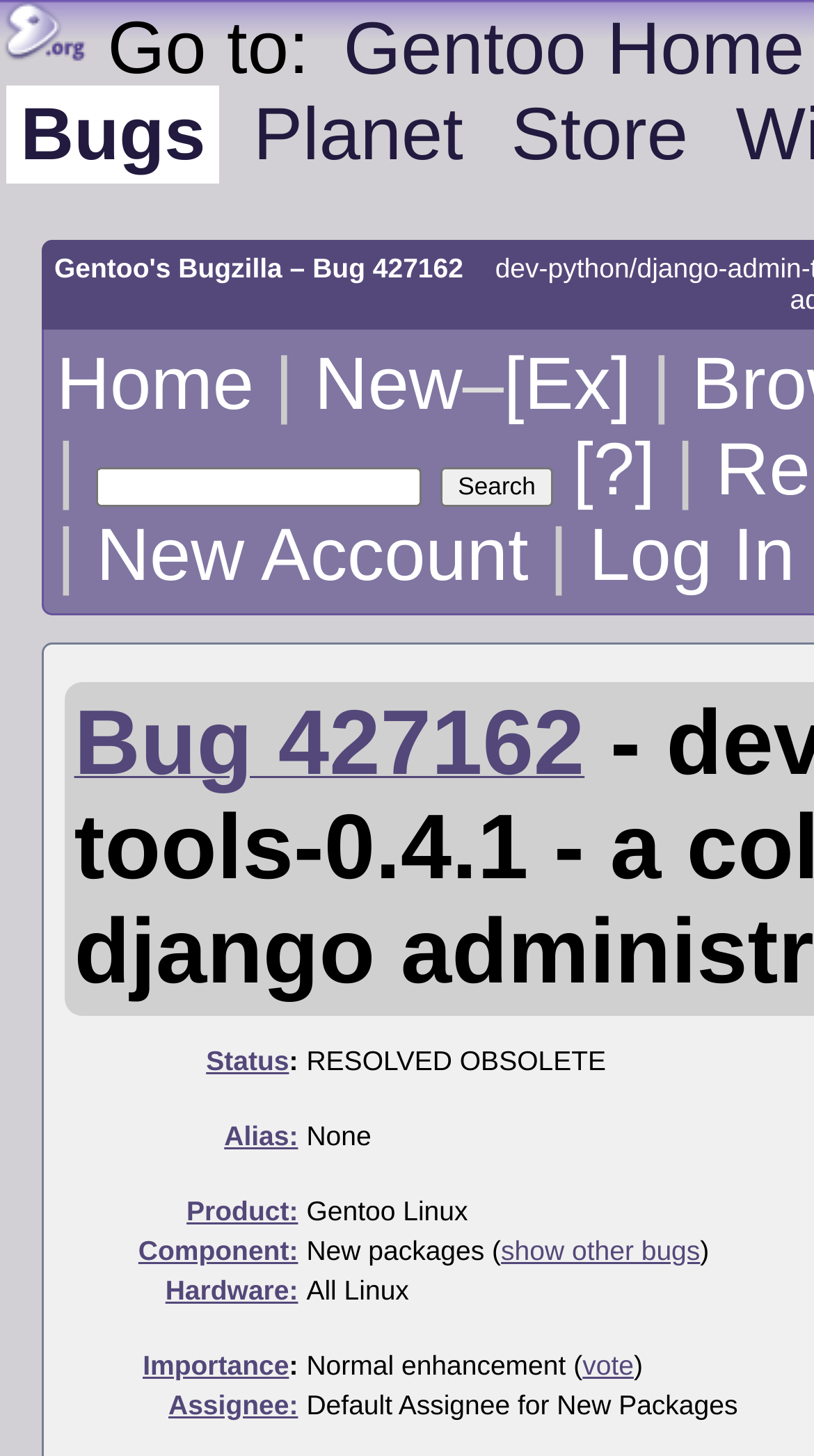Determine the bounding box coordinates of the clickable region to carry out the instruction: "Check out the Instagram page".

None